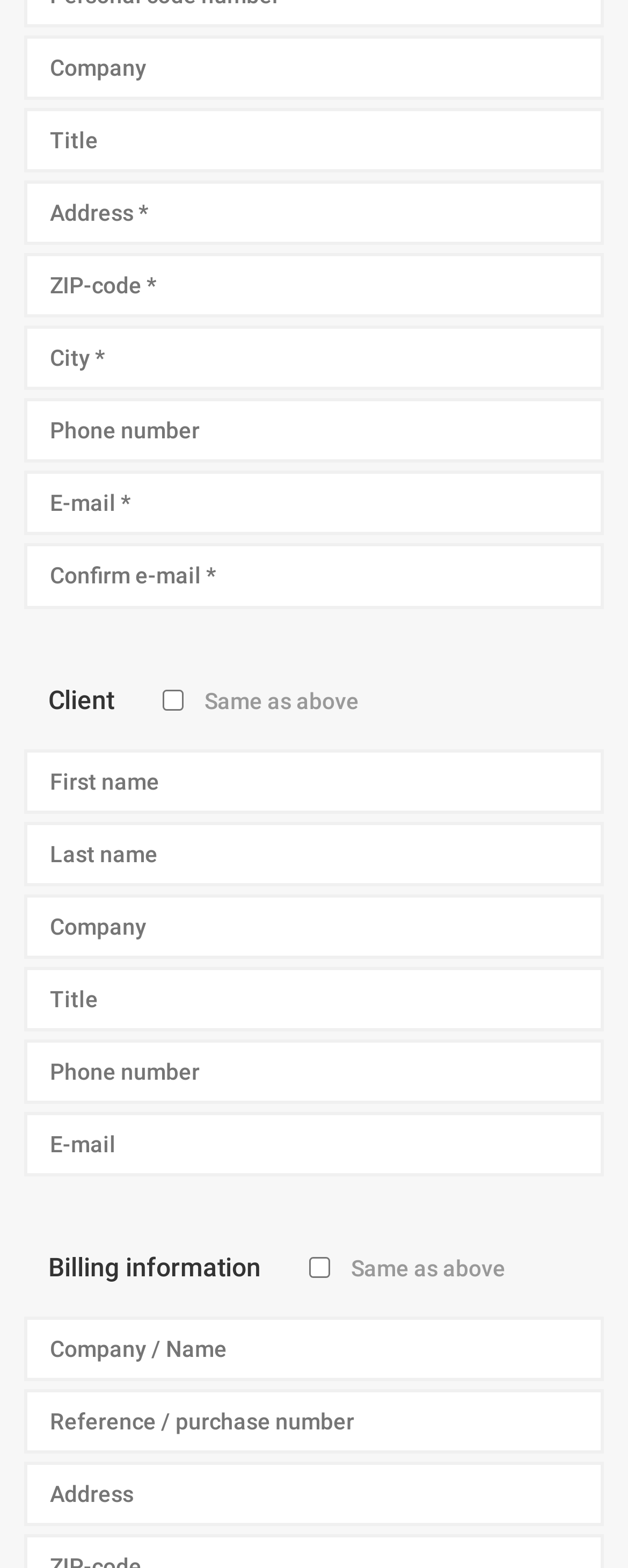What is the purpose of the 'Company' field?
Using the visual information, reply with a single word or short phrase.

Enter company name